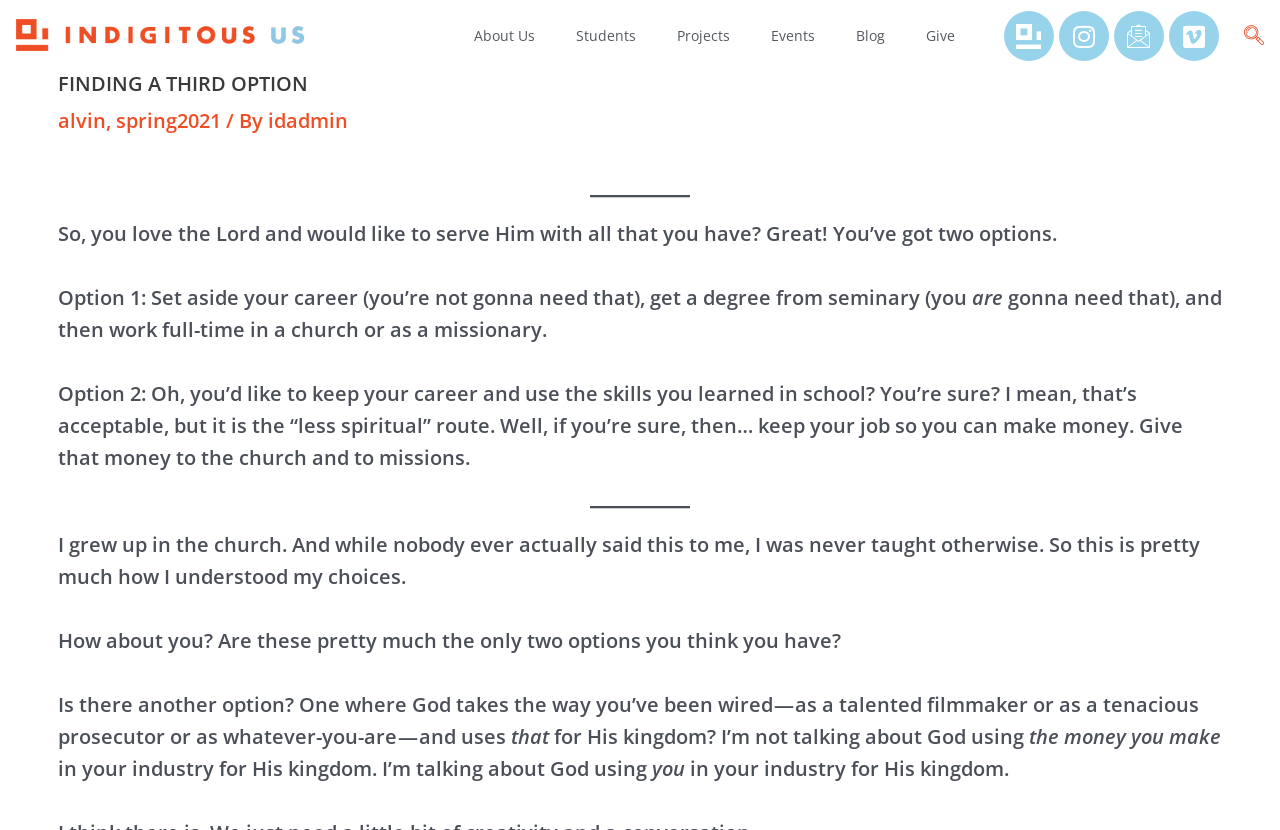Please find the bounding box coordinates of the element's region to be clicked to carry out this instruction: "Search using the navsearch-button".

[0.972, 0.02, 0.988, 0.068]